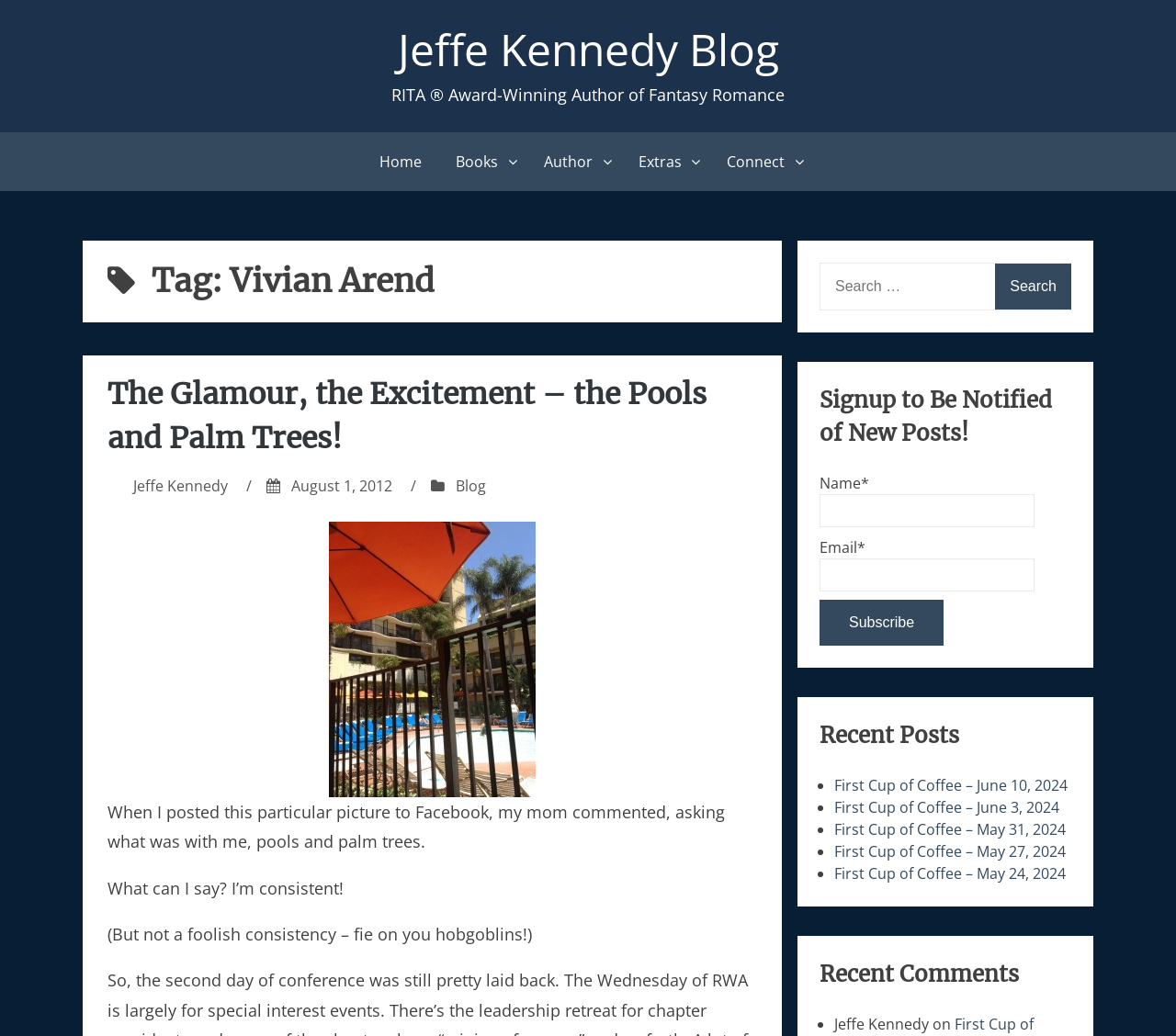What is the author's name?
Please answer the question with a detailed and comprehensive explanation.

The author's name is mentioned in the title of the webpage as 'Vivian Arend – Jeffe Kennedy Blog'. Additionally, the name 'Vivian Arend' is not explicitly mentioned elsewhere on the webpage, but it can be inferred as the author's name based on the context.